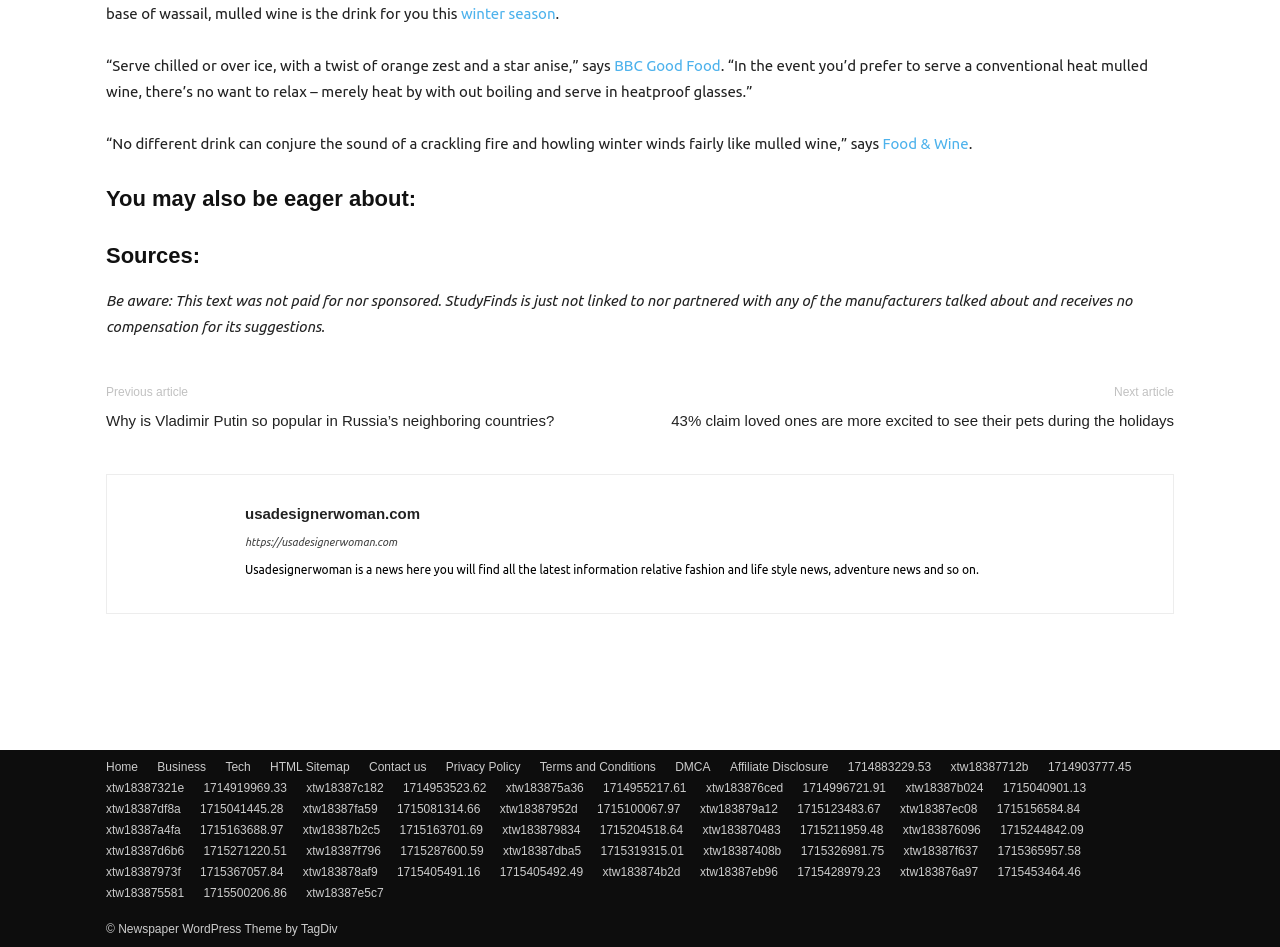Please give a one-word or short phrase response to the following question: 
What is the topic of the article?

Mulled wine